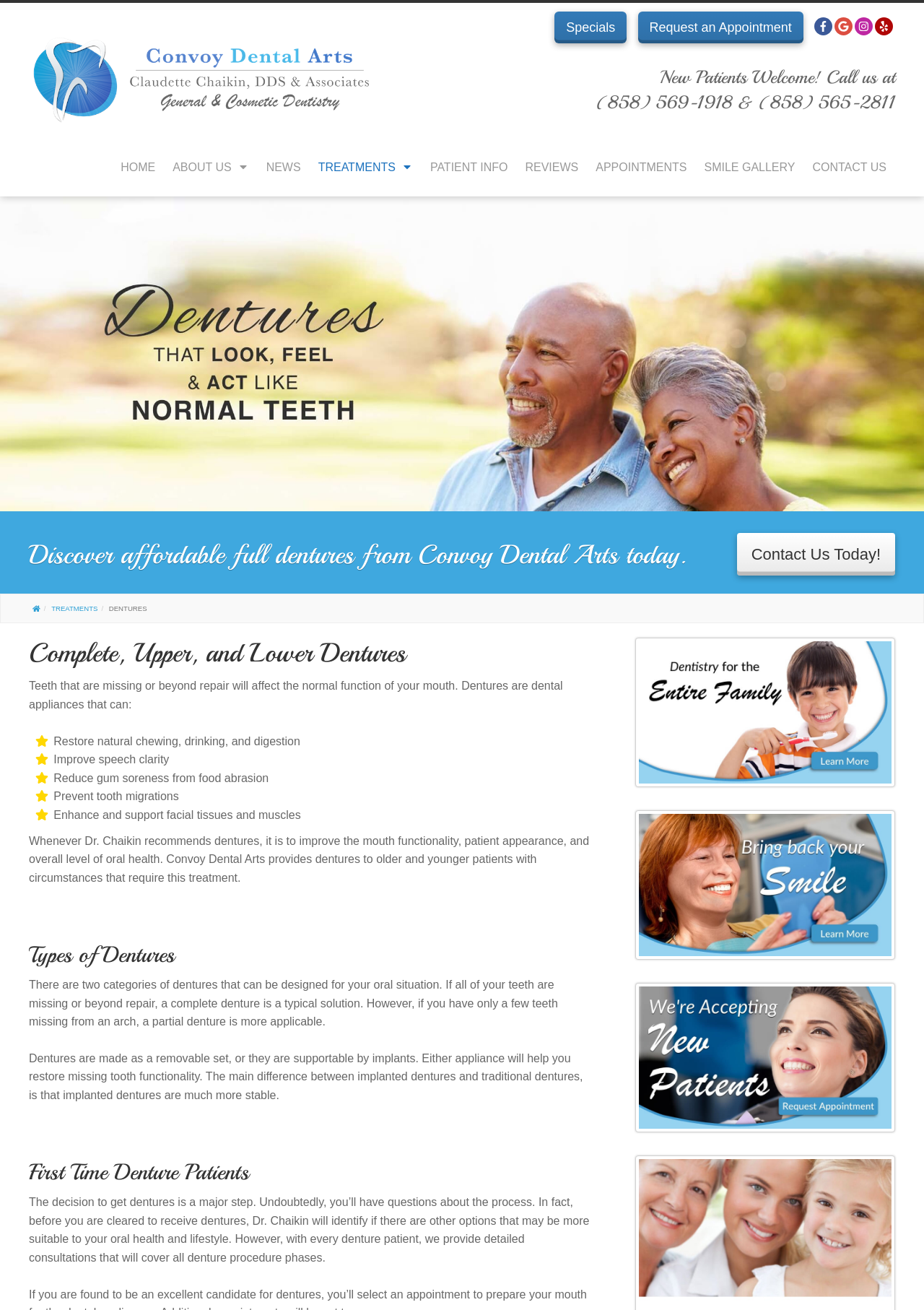Determine the bounding box coordinates of the section I need to click to execute the following instruction: "Click on the 'Facebook' link". Provide the coordinates as four float numbers between 0 and 1, i.e., [left, top, right, bottom].

[0.881, 0.013, 0.901, 0.027]